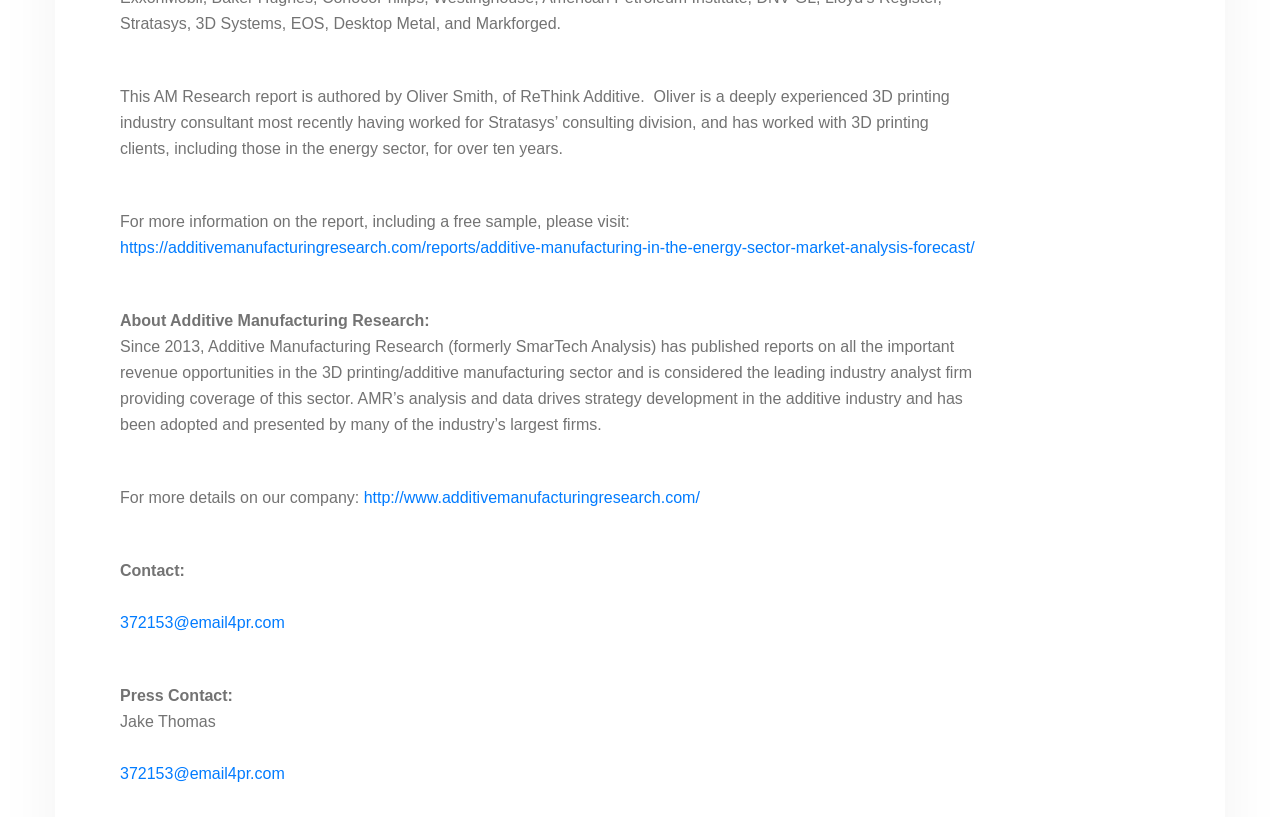What is the email address of the press contact?
Using the information presented in the image, please offer a detailed response to the question.

The email address is provided in the last paragraph of the webpage, where it says 'Press Contact: Jake Thomas' and then provides the email address.